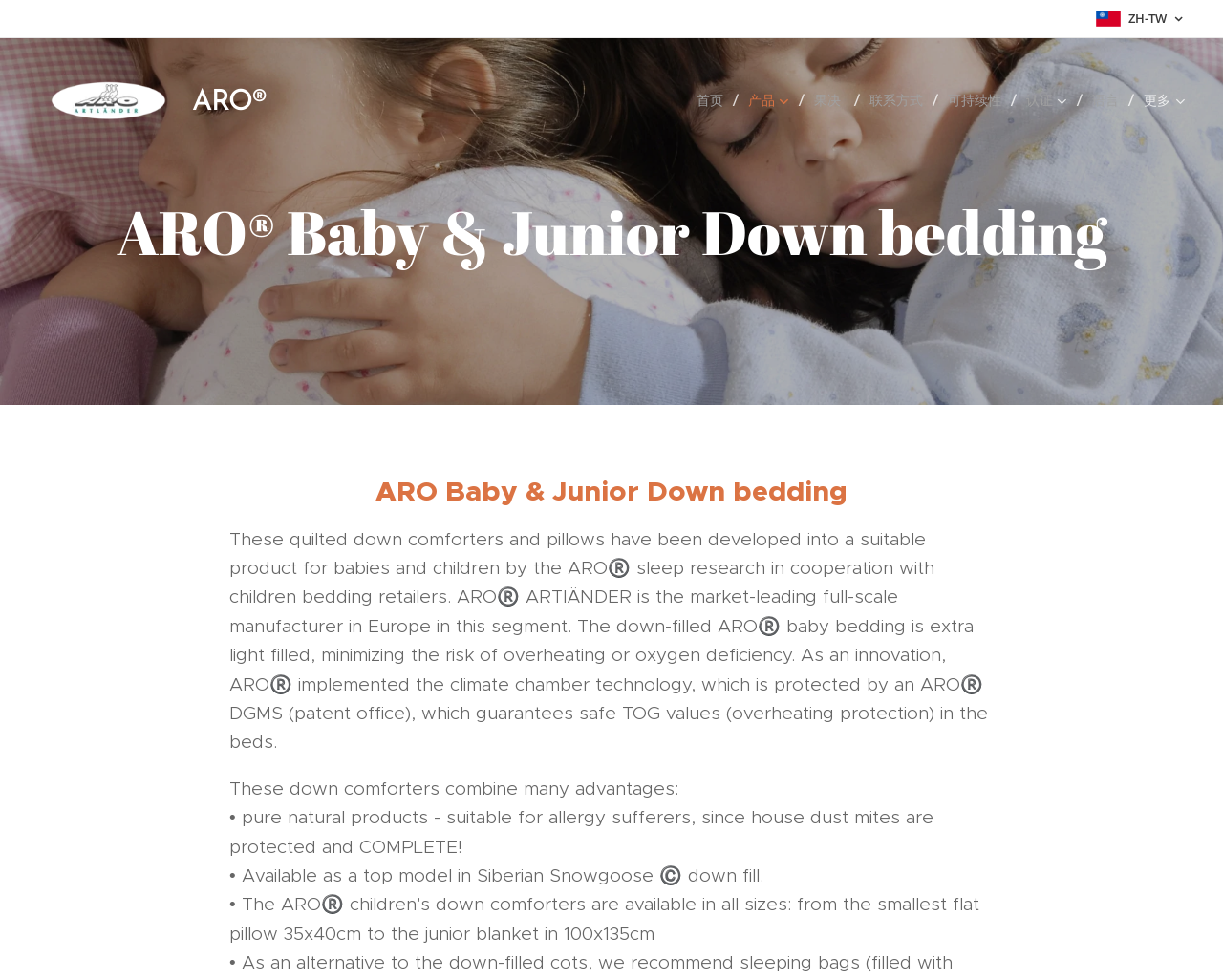Determine the bounding box coordinates for the clickable element required to fulfill the instruction: "View 可持续性 page". Provide the coordinates as four float numbers between 0 and 1, i.e., [left, top, right, bottom].

[0.767, 0.077, 0.831, 0.126]